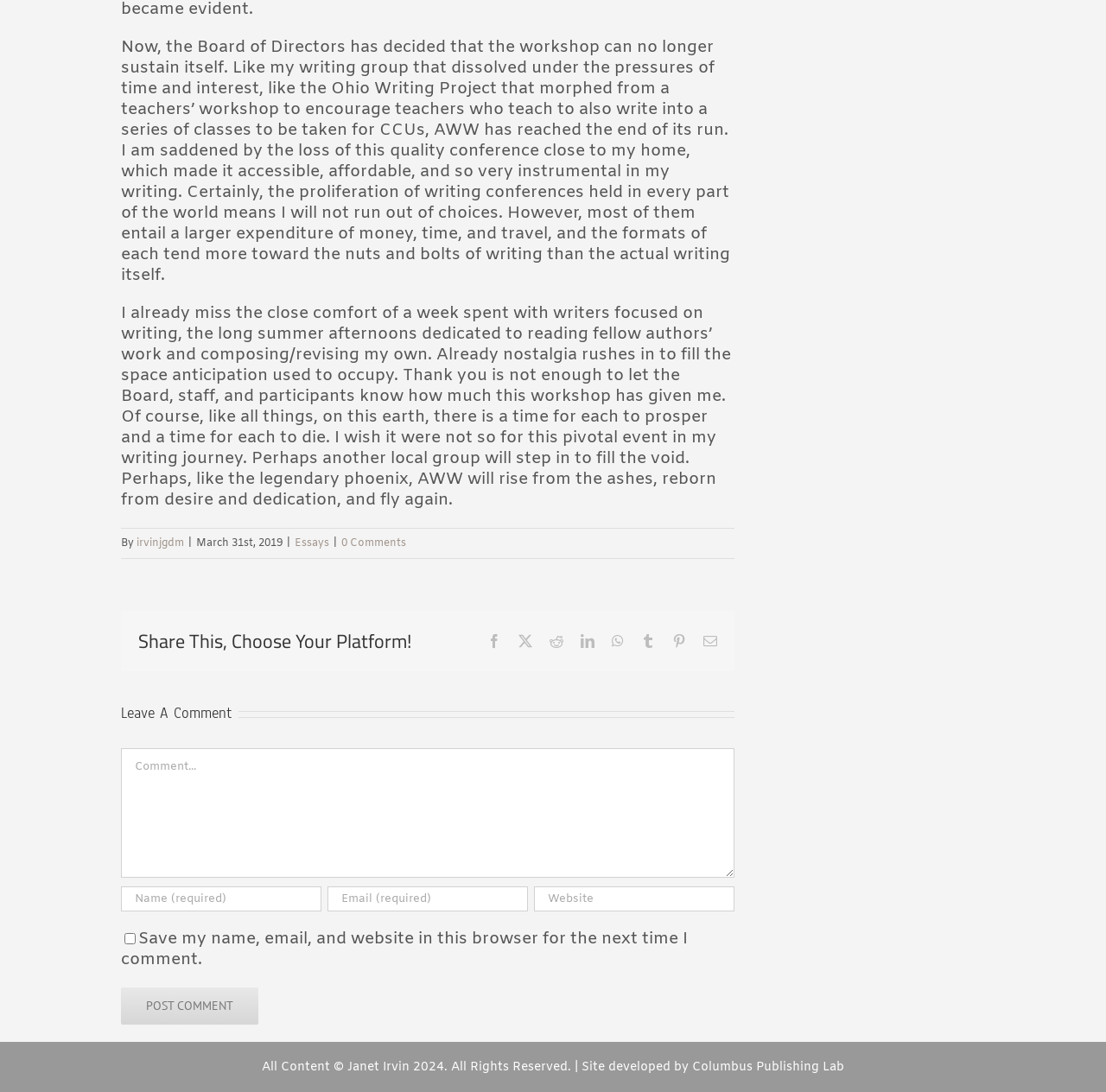What is the name of the company that developed the website?
Look at the image and respond with a one-word or short phrase answer.

Columbus Publishing Lab